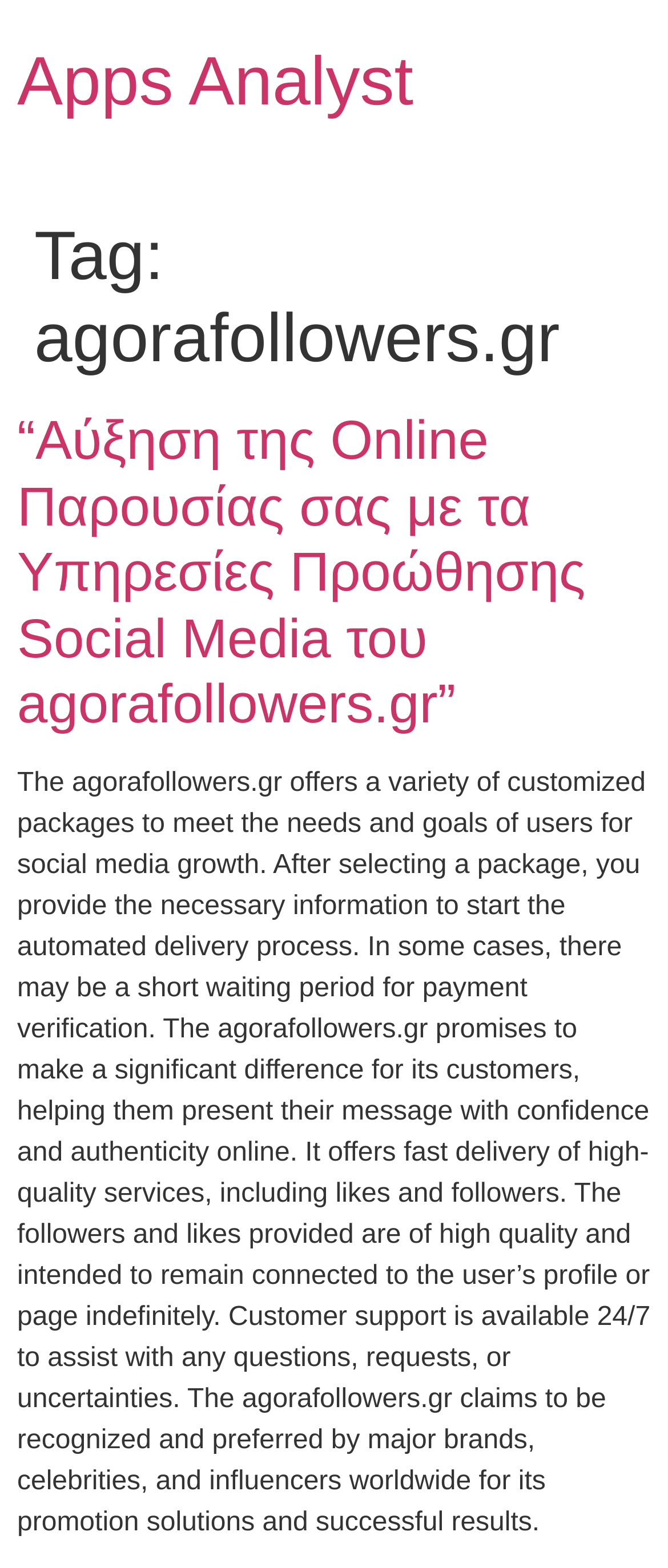Is customer support available?
Carefully analyze the image and provide a thorough answer to the question.

The article mentions that customer support is available 24/7 to assist with any questions, requests, or uncertainties.